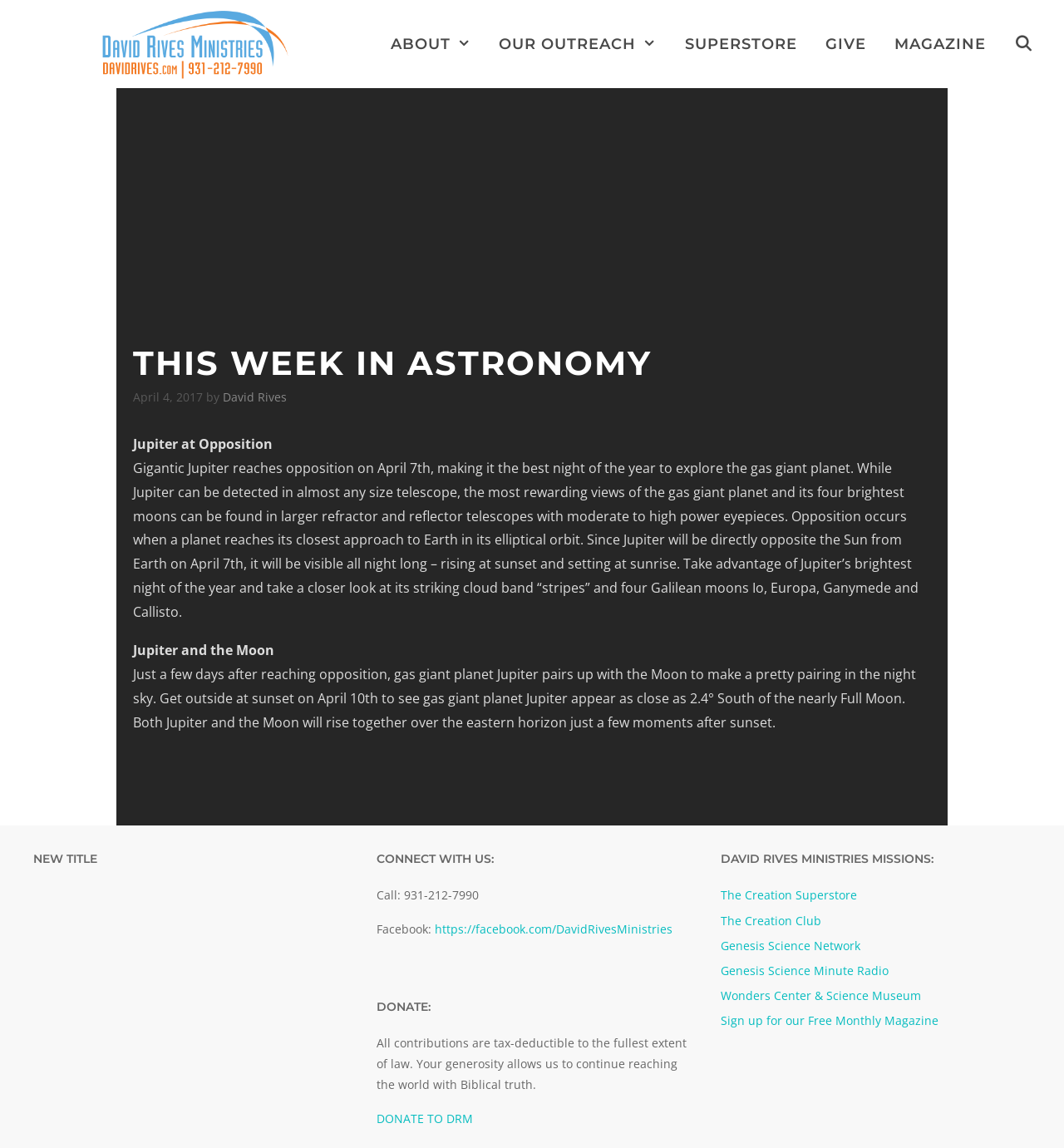What is the phone number to call?
Provide an in-depth and detailed answer to the question.

The phone number to call can be found in the complementary section, where it says 'Call: 931-212-7990'.